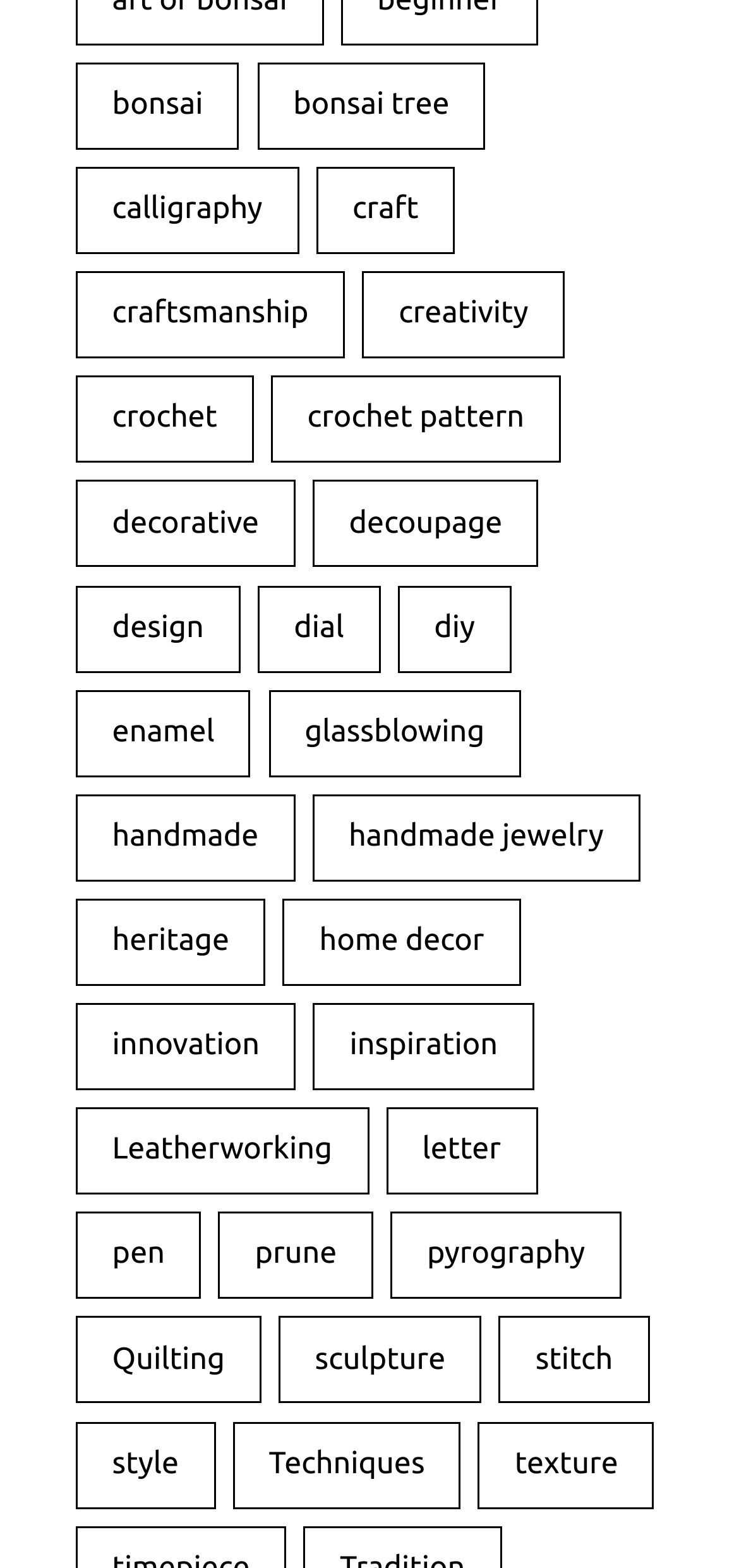What is the category that is related to plants?
Please elaborate on the answer to the question with detailed information.

I found that 'bonsai' is a category that is related to plants, as it involves the art of growing miniature trees in containers.